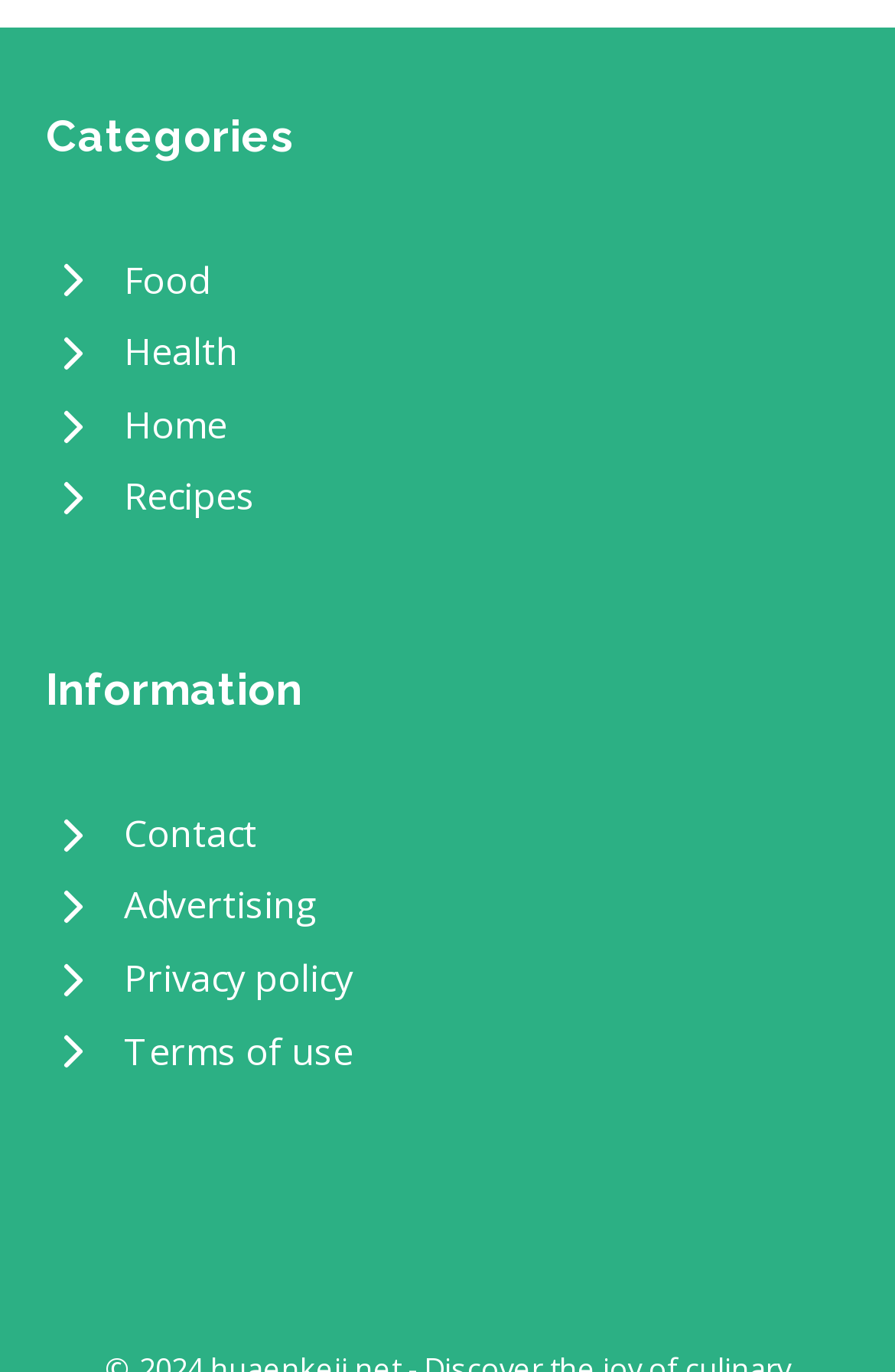Answer in one word or a short phrase: 
What is the last information link?

Terms of use